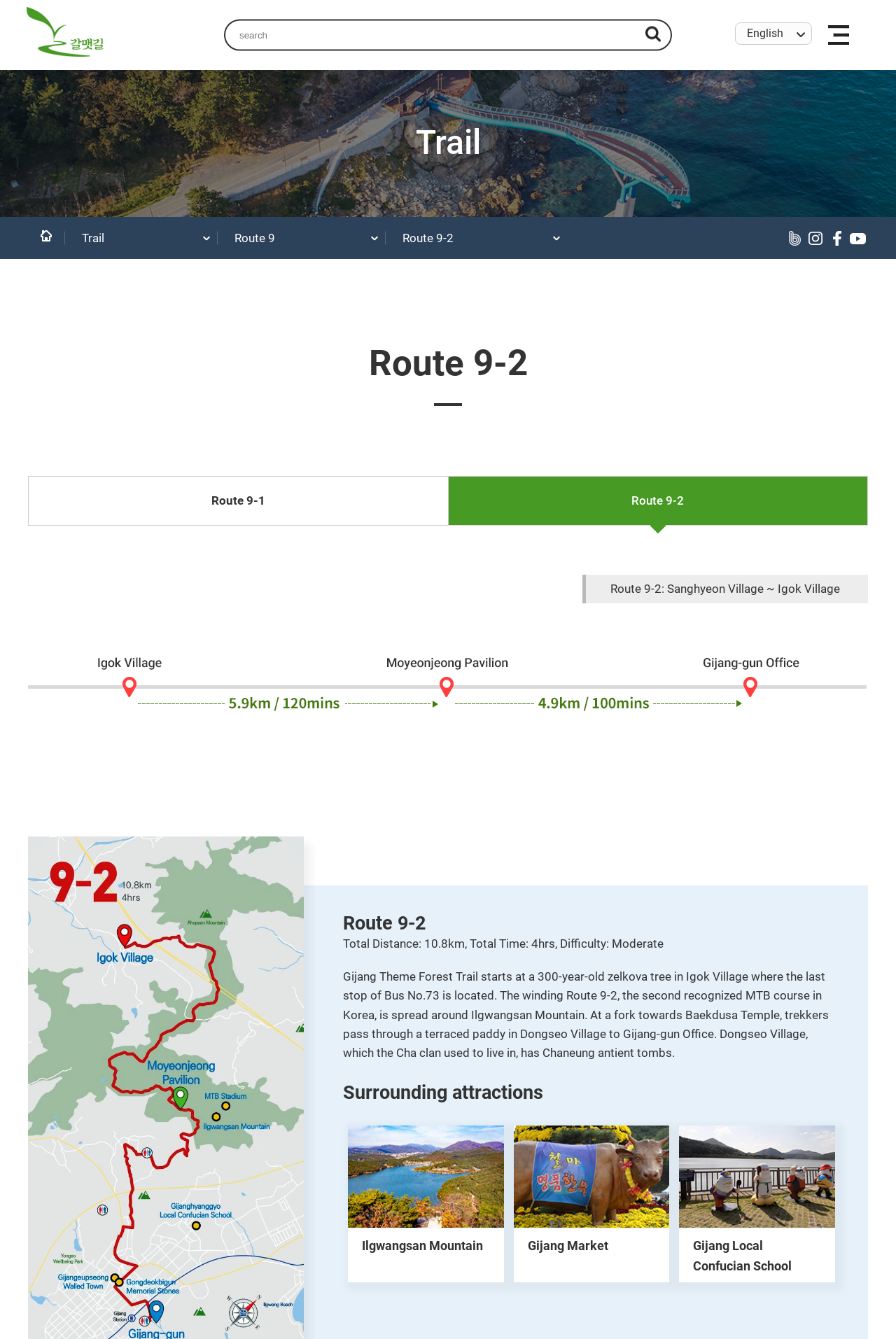Create an elaborate caption for the webpage.

This webpage is about Route 9-2 of the Busan Galmaetgil trail. At the top left, there is a link to "갈맷길" (Galmaetgil) with an accompanying image. Next to it, there is a search box and a search button. On the top right, there are links to "English" and a menu button.

Below the top section, there is a heading that reads "Trail" and a link to "HOME" with an image. Underneath, there are three description lists with links to "Trail", "Route 9", and "Route 9-2". 

On the left side, there are social media links to Naver Band, Instagram, Facebook, and YouTube. Below the social media links, there is a heading that reads "Route 9-2" and links to "Route 9-1" and "Route 9-2". 

The main content of the webpage is about Route 9-2, which starts at Igok Village and ends at Gijang-gun Office. There is an image that describes the route and a static text that provides more information about the route, including the total distance, time, and difficulty level. 

Below the route information, there is a heading that reads "Surrounding attractions" and links to Ilgwangsan Mountain, Gijang Market, and Gijang Local Confucian School, each with an accompanying image. At the bottom right, there is a "TOP" button.